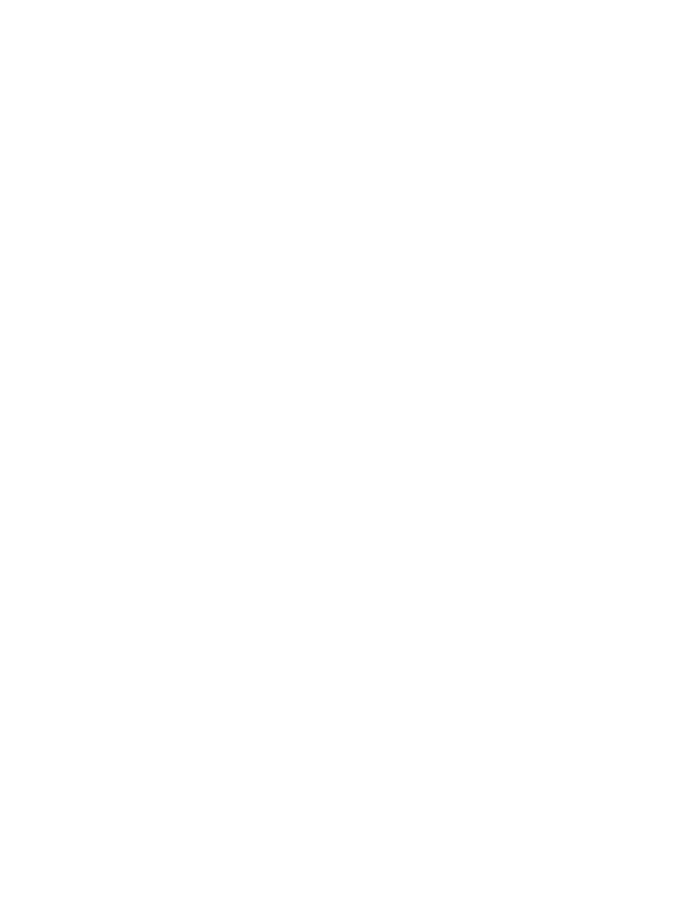Offer an in-depth caption for the image.

This image, titled "2016-07-Dazed-1," presents a striking visual from a fashion shoot featured in the publication "Dazed & Confused." The photo captures the essence of contemporary fashion with a bold aesthetic, contributing to the overall artistic direction of the editorial. Accompanying the image is a backdrop of text that details the contributions of key individuals involved in the project: photographed by Eloise Parry, styled by Elizabeth Fraser Bell, and featuring makeup artistry by Chi Wong.

The accompanying article, published on August 31, 2016, delves into the creative process behind the shoot, highlighting the emphasis on glossy and stunning skin, achieved through diligent skincare regimens and meticulous makeup techniques. The narrative also discusses the vibrant palettes and designer products utilized to create standout beauty looks, showcasing the collaboration behind the captivating visuals. This image, therefore, not only serves as a representation of the fashion aesthetic but also as a testament to the creative teamwork that brought it to life.